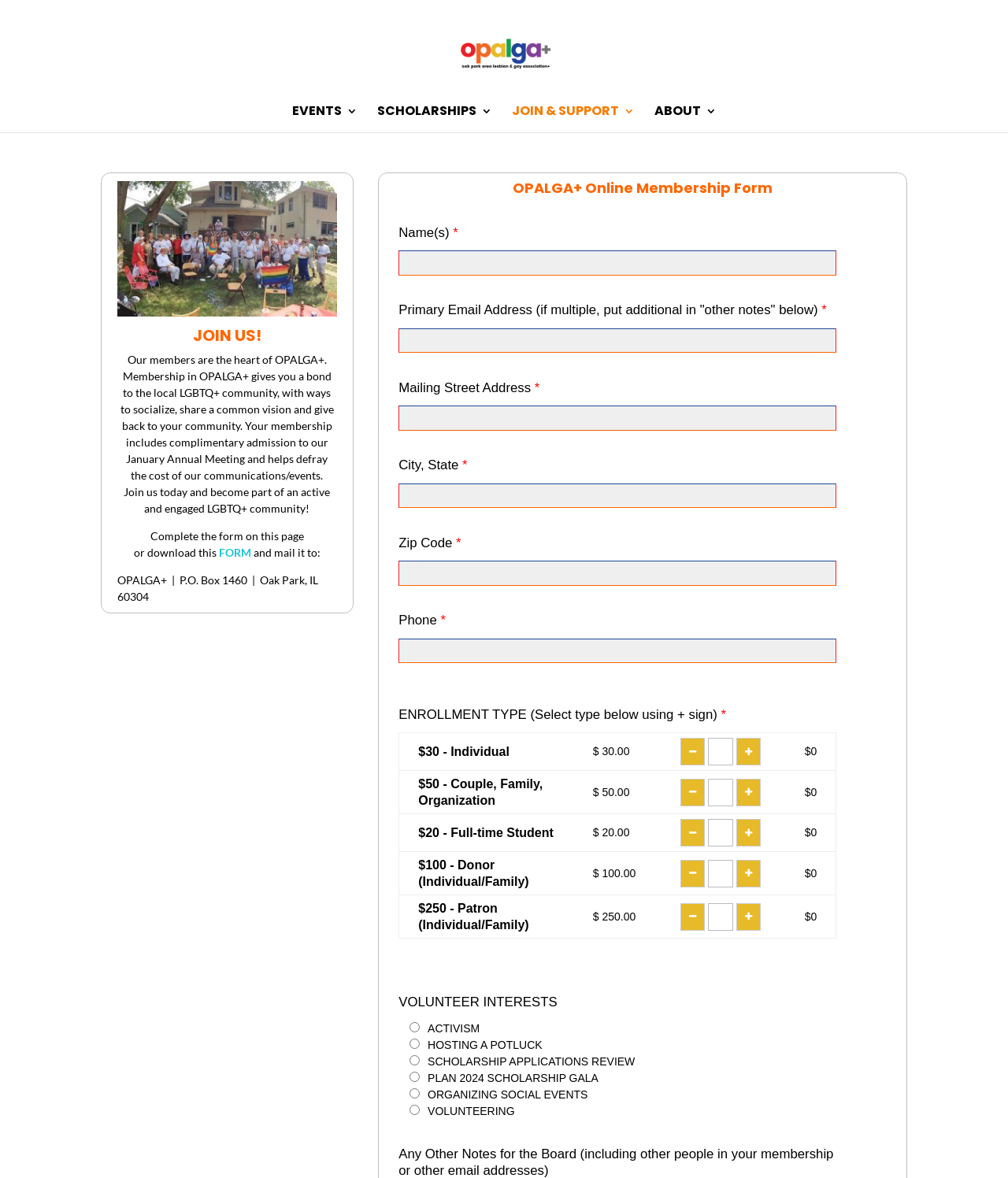Give a succinct answer to this question in a single word or phrase: 
What is the purpose of the VOLUNTEER INTERESTS section?

To indicate volunteer interests